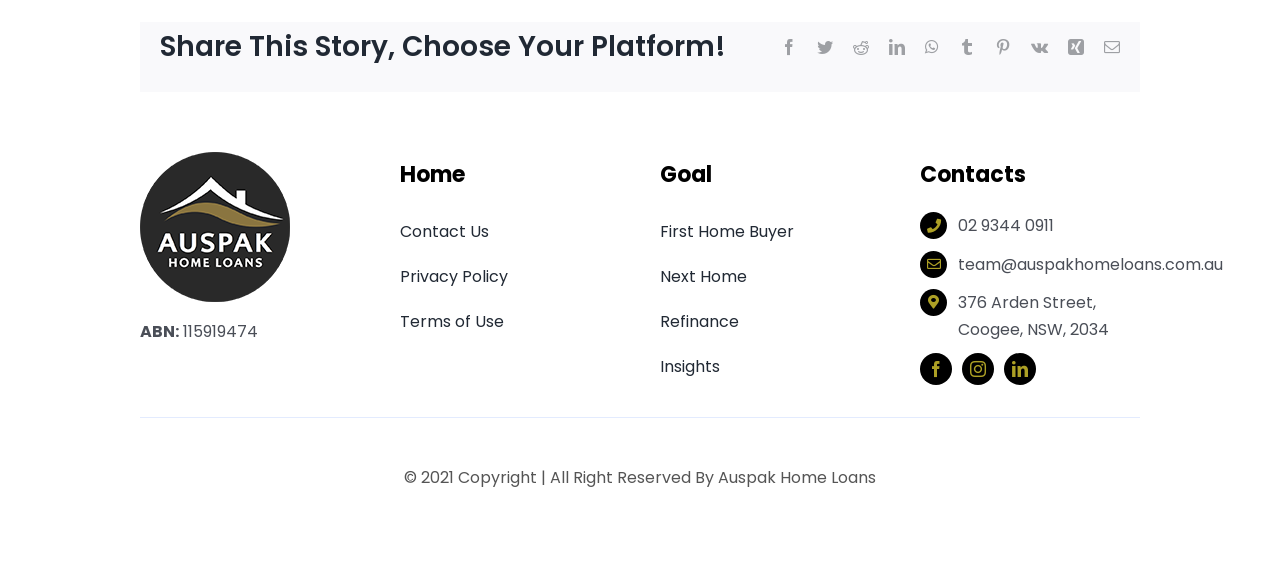What is the phone number to contact Auspak Home Loans?
Using the image as a reference, answer the question with a short word or phrase.

02 9344 0911